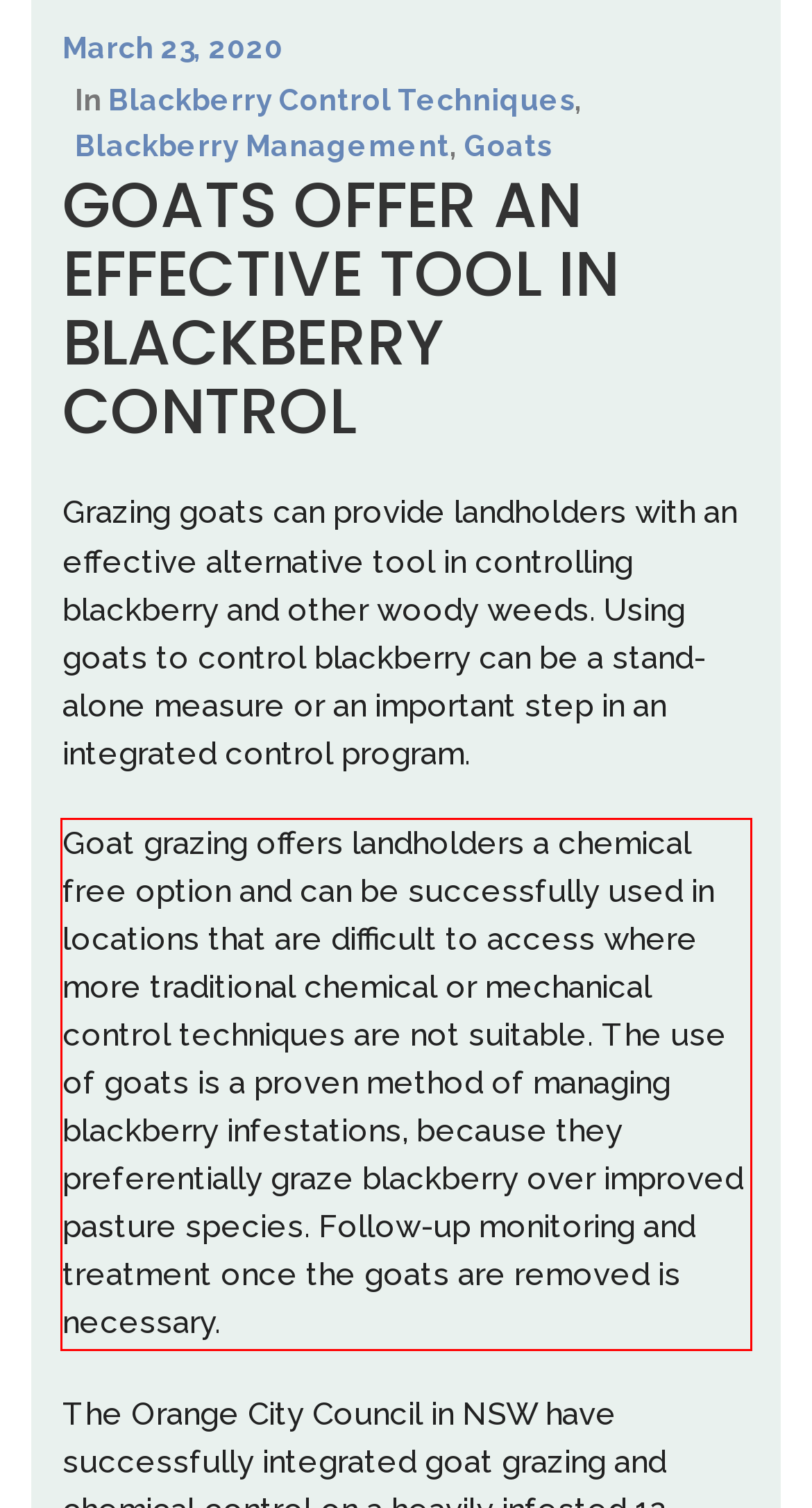View the screenshot of the webpage and identify the UI element surrounded by a red bounding box. Extract the text contained within this red bounding box.

Goat grazing offers landholders a chemical free option and can be successfully used in locations that are difficult to access where more traditional chemical or mechanical control techniques are not suitable. The use of goats is a proven method of managing blackberry infestations, because they preferentially graze blackberry over improved pasture species. Follow-up monitoring and treatment once the goats are removed is necessary.